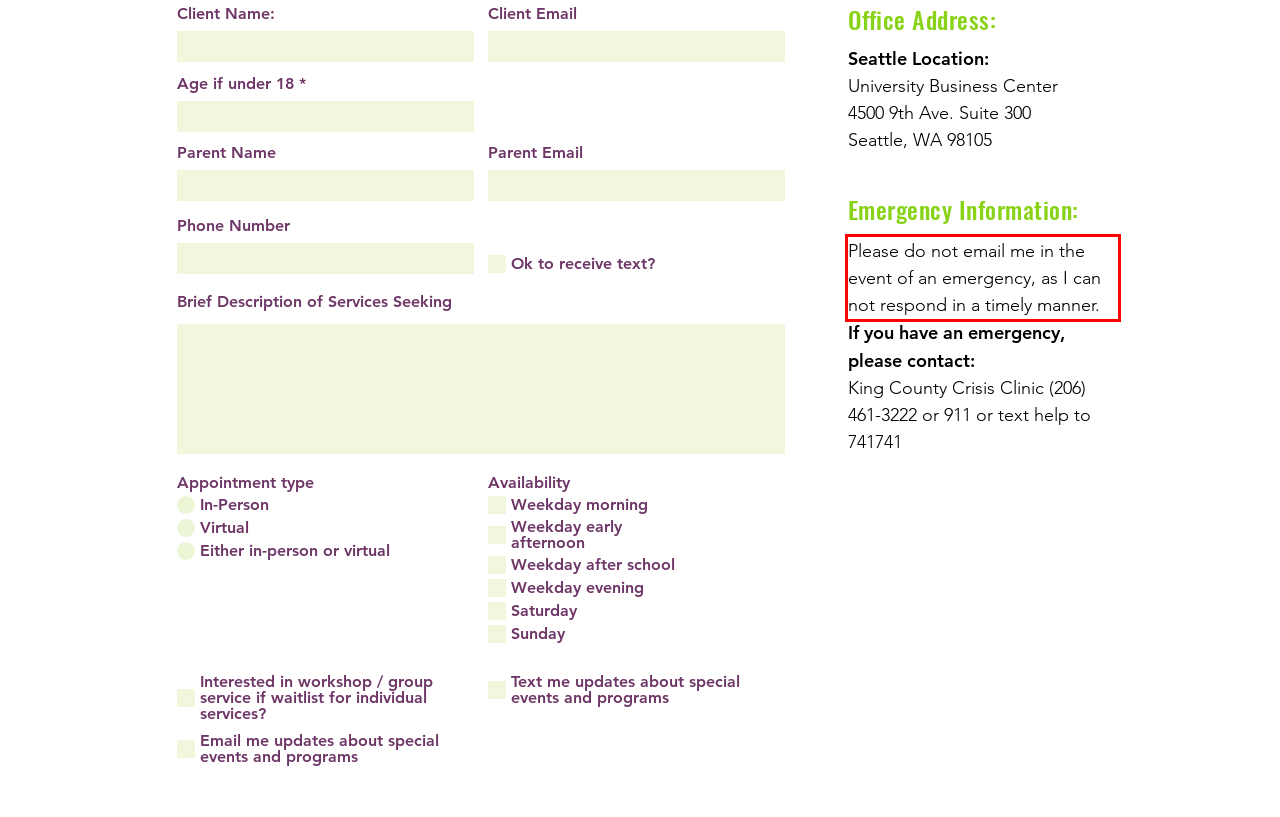You are given a screenshot of a webpage with a UI element highlighted by a red bounding box. Please perform OCR on the text content within this red bounding box.

Please do not email me in the event of an emergency, as I can not respond in a timely manner.